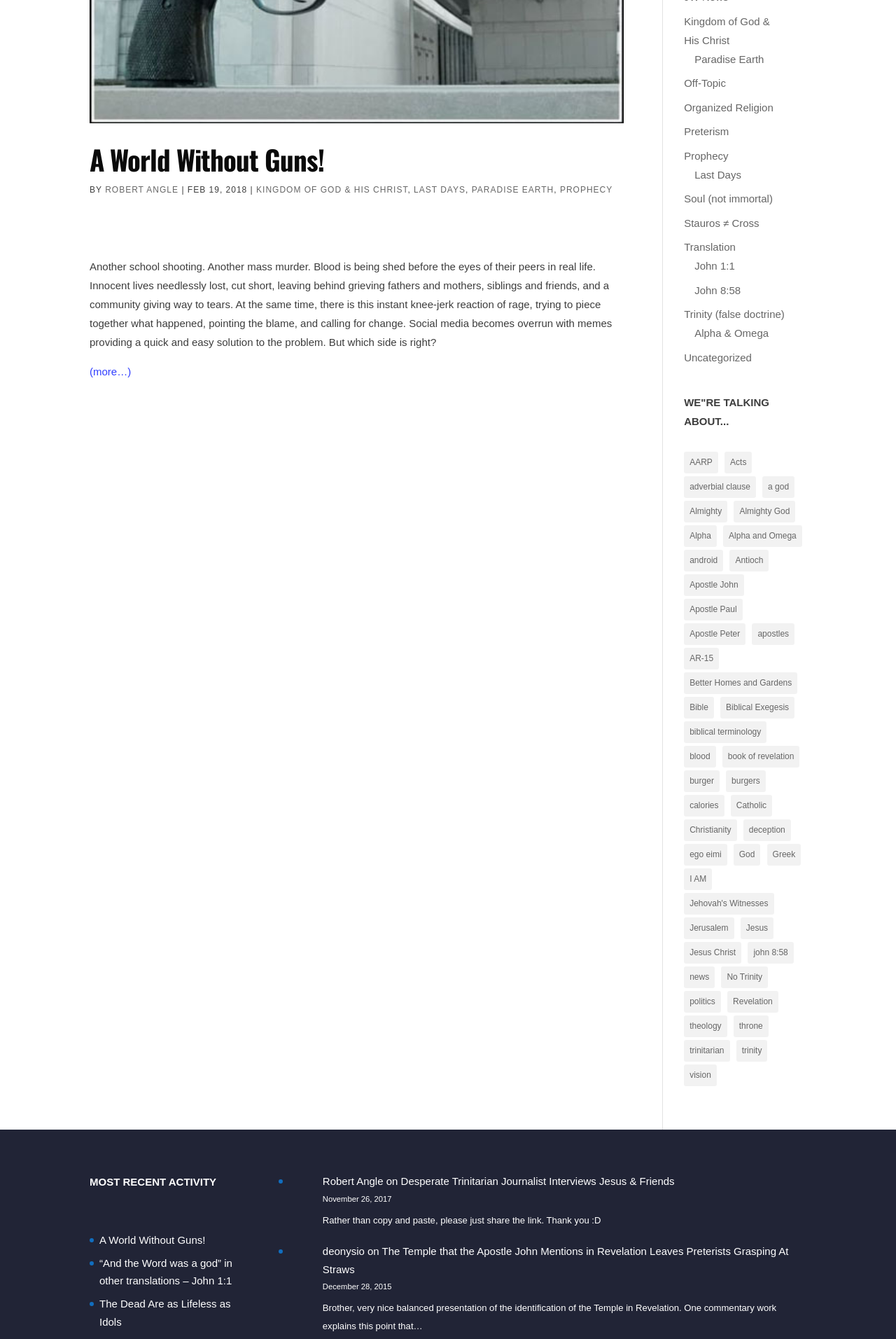Provide the bounding box coordinates for the UI element that is described by this text: "A World Without Guns!". The coordinates should be in the form of four float numbers between 0 and 1: [left, top, right, bottom].

[0.111, 0.921, 0.229, 0.93]